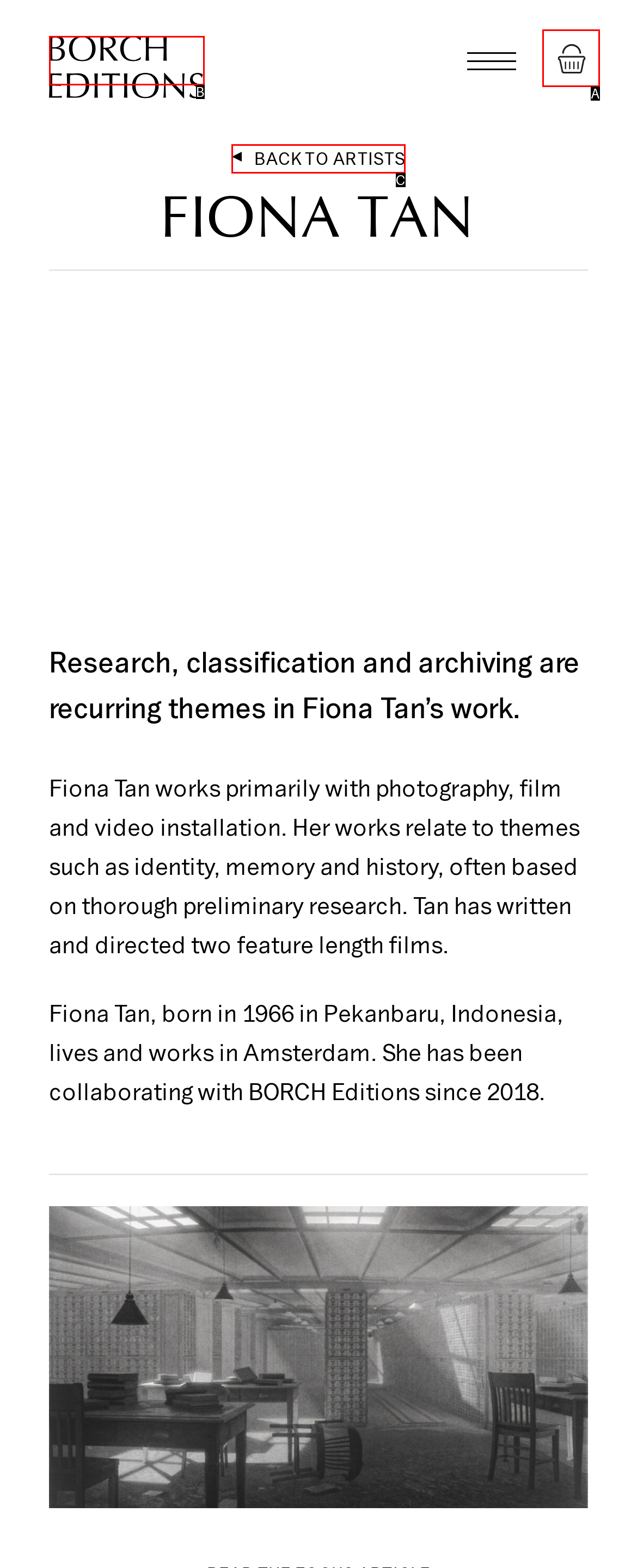Tell me which one HTML element best matches the description: Cart
Answer with the option's letter from the given choices directly.

A